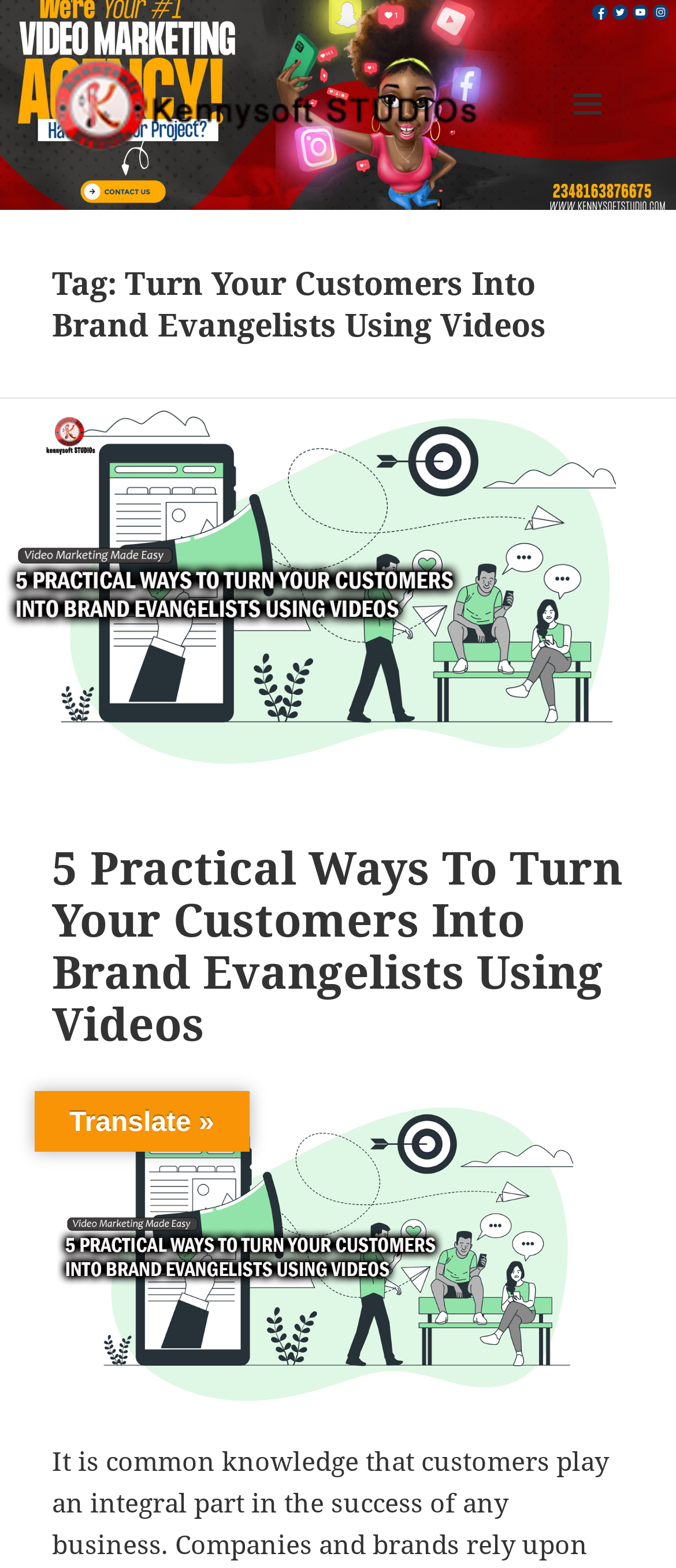Respond to the following query with just one word or a short phrase: 
Is the link '5 Practical Ways To Turn Your Customers Into Brand Evangelists Using Videos' hidden?

True